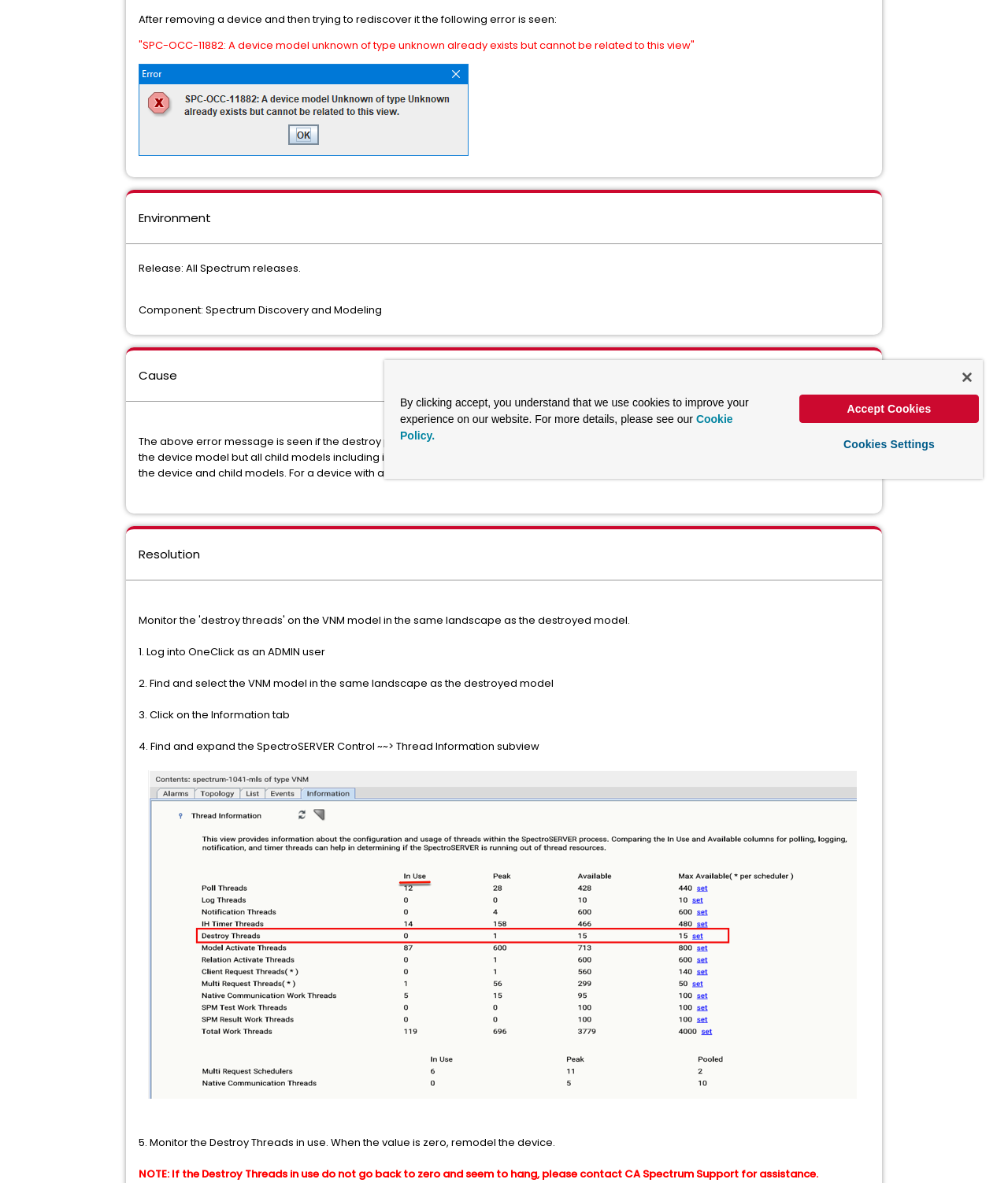Predict the bounding box coordinates of the UI element that matches this description: "Cookies Settings". The coordinates should be in the format [left, top, right, bottom] with each value between 0 and 1.

[0.793, 0.364, 0.971, 0.387]